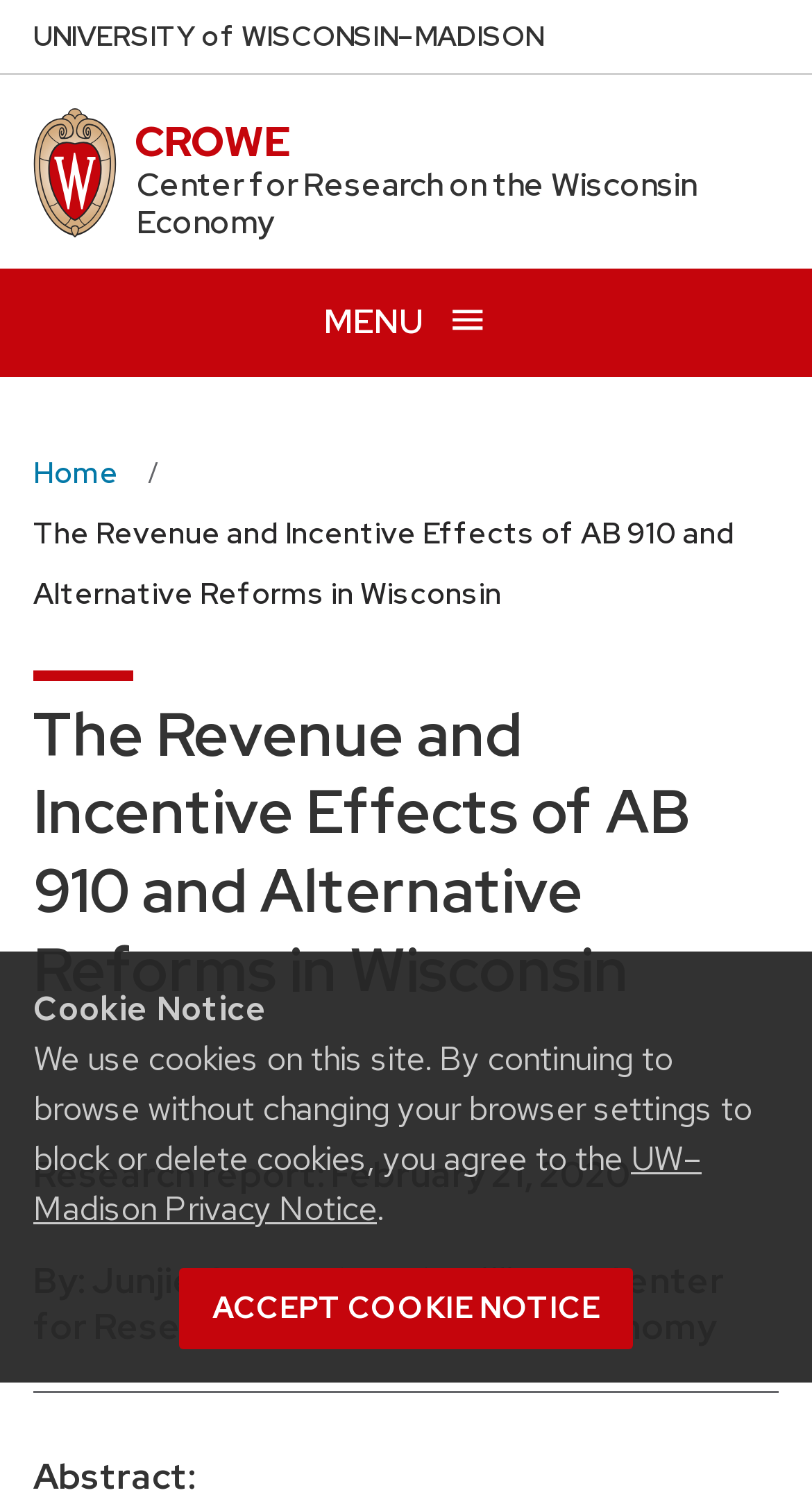Please identify the bounding box coordinates of the element that needs to be clicked to perform the following instruction: "Open menu".

[0.0, 0.179, 1.0, 0.25]